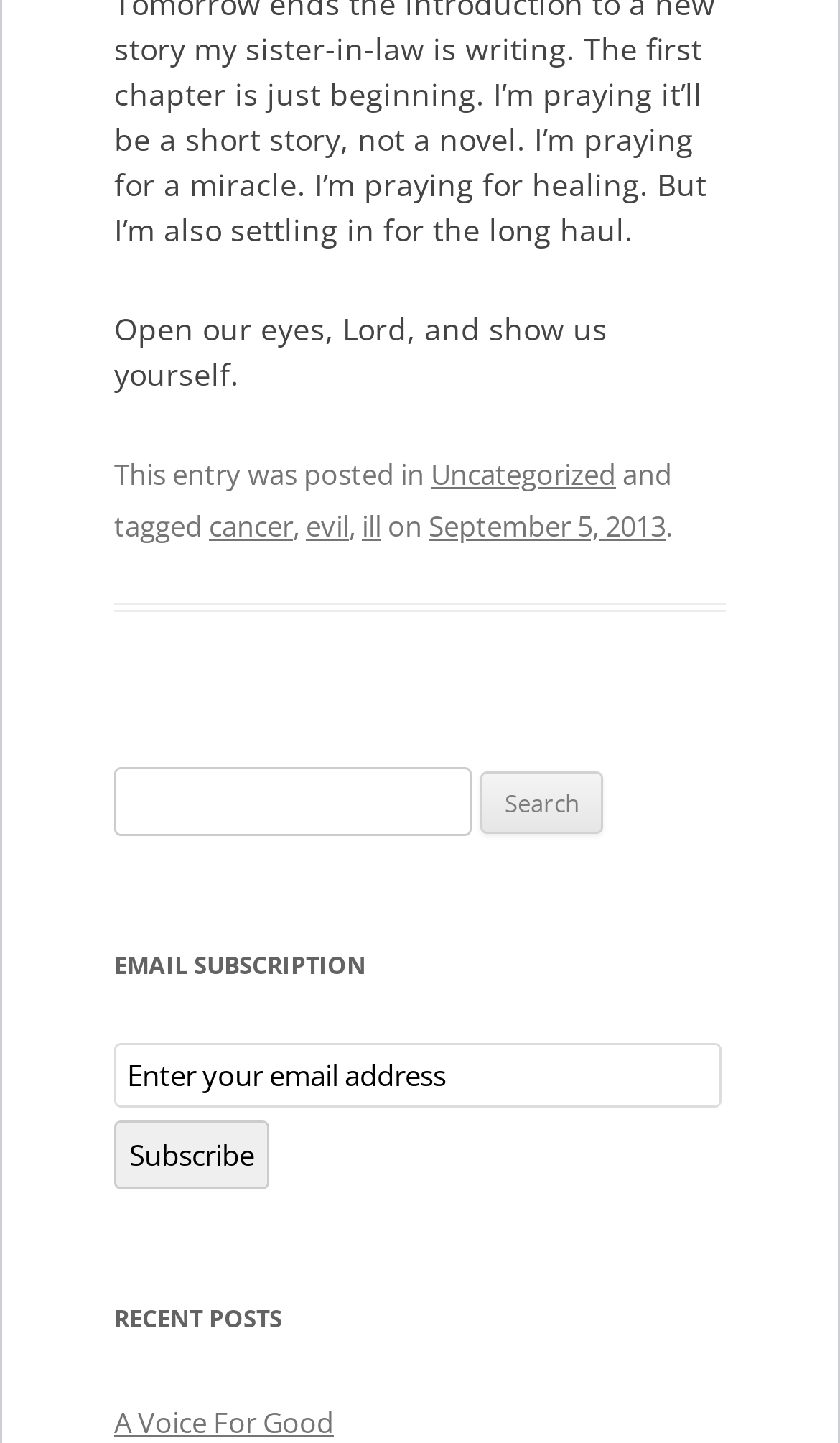What is the quote at the top of the page?
Please provide a comprehensive answer based on the information in the image.

The quote is located at the top of the page, and it is a static text element with the bounding box coordinates [0.136, 0.213, 0.723, 0.273]. The quote is 'Open our eyes, Lord, and show us yourself.'